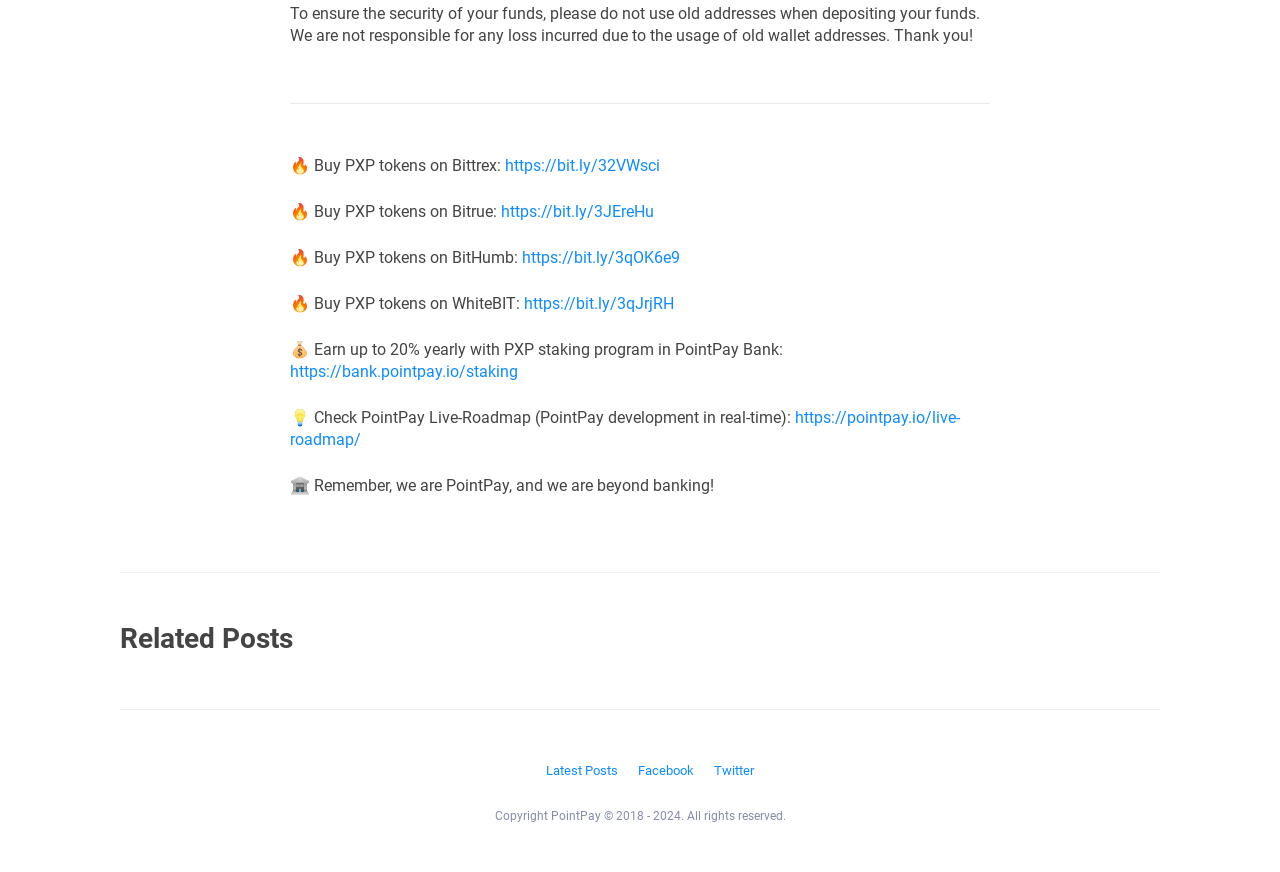How many social media links are there?
We need a detailed and meticulous answer to the question.

I counted the number of links that are related to social media, and there are two links, one to Facebook and one to Twitter.